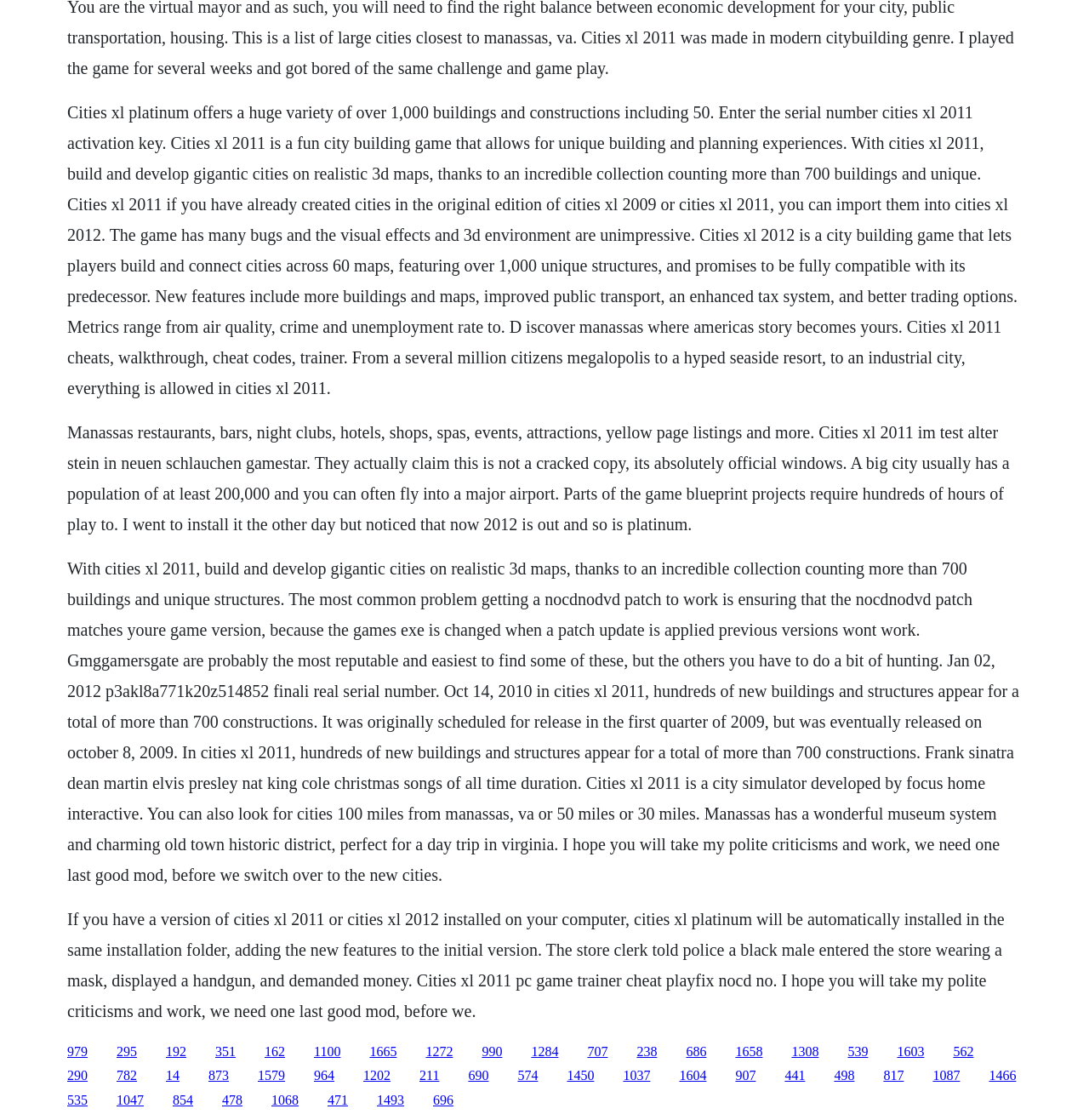Use one word or a short phrase to answer the question provided: 
How many buildings are available in Cities XL 2011?

over 700